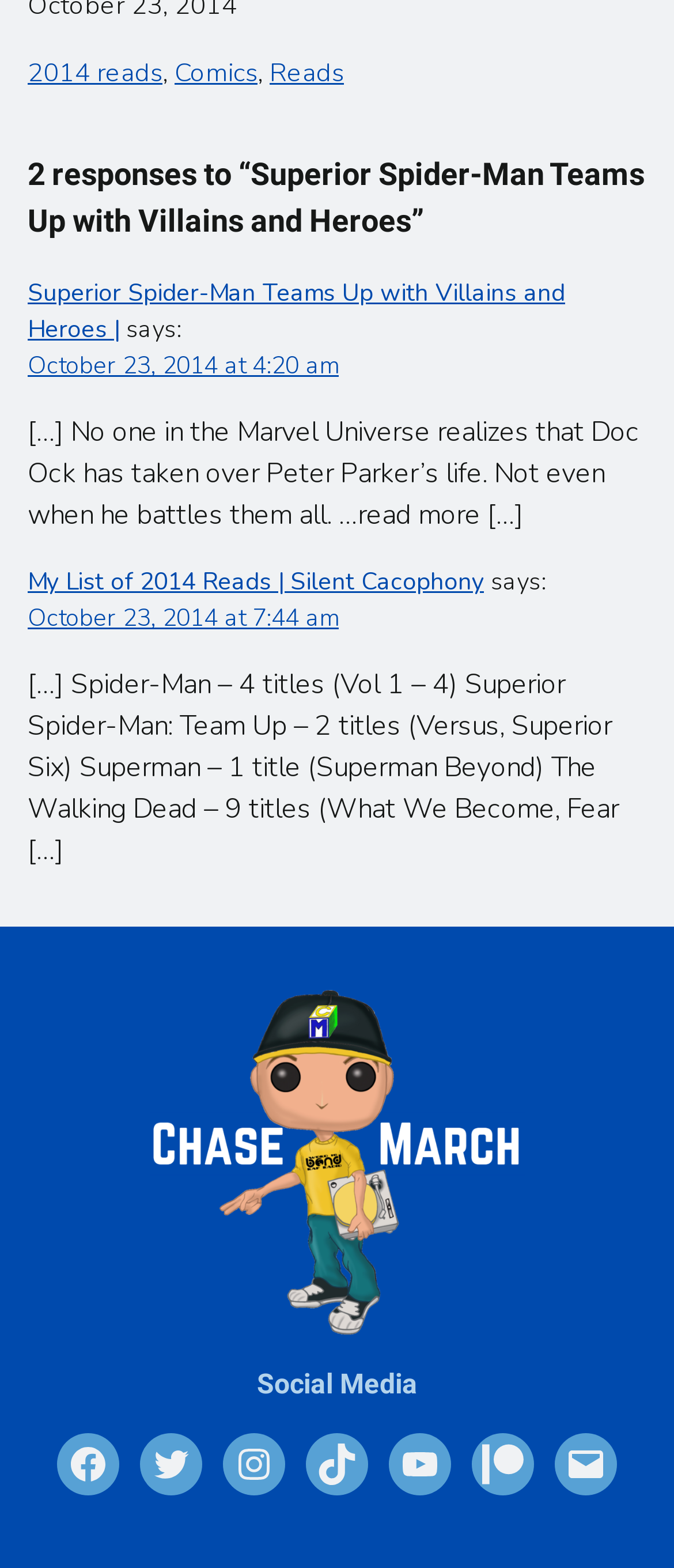Please specify the bounding box coordinates in the format (top-left x, top-left y, bottom-right x, bottom-right y), with all values as floating point numbers between 0 and 1. Identify the bounding box of the UI element described by: TDPel

None